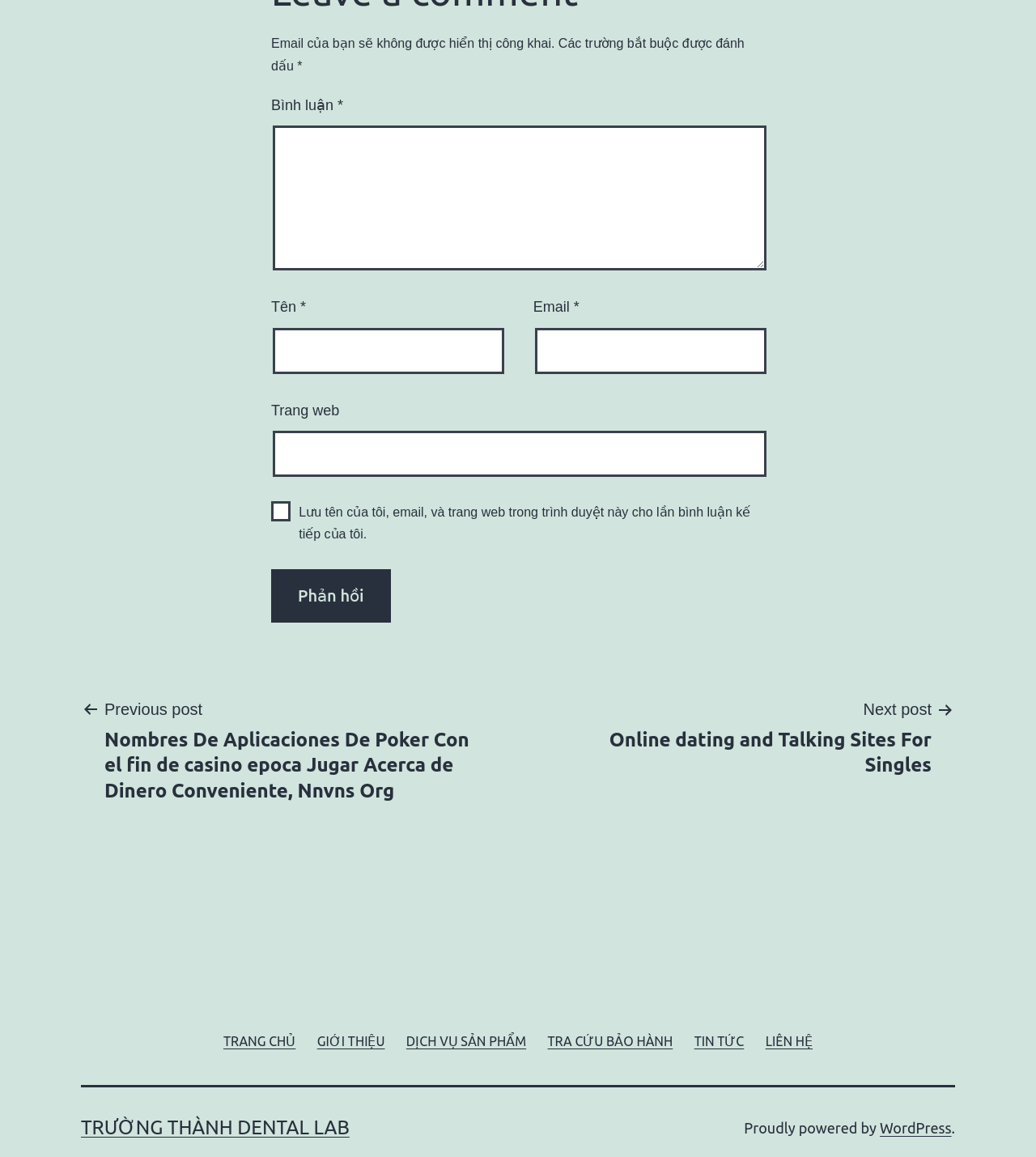Determine the bounding box coordinates of the clickable area required to perform the following instruction: "Click the 'Phản hồi' button". The coordinates should be represented as four float numbers between 0 and 1: [left, top, right, bottom].

[0.262, 0.492, 0.377, 0.538]